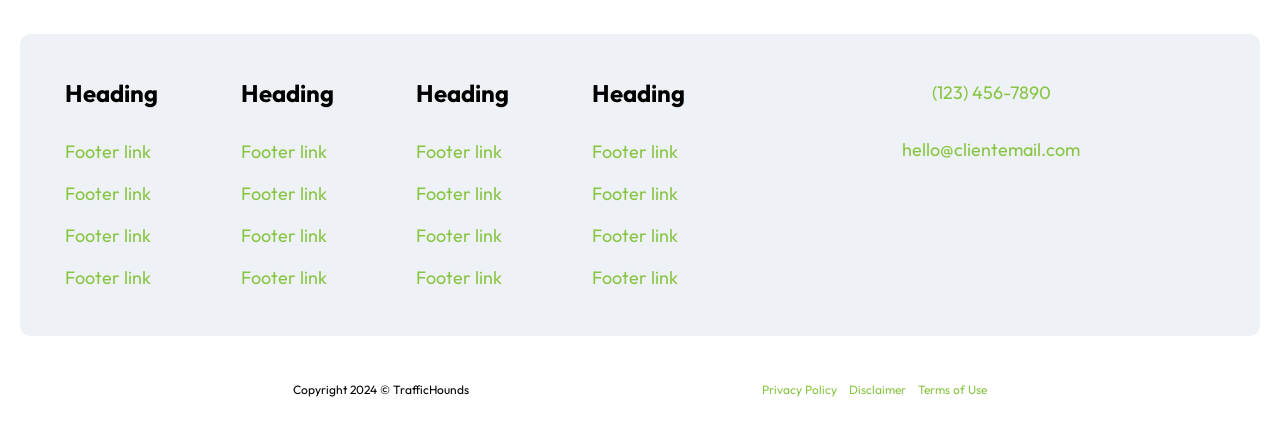By analyzing the image, answer the following question with a detailed response: How many legal links are there?

I counted the number of link elements under the navigation element with the text 'Legal', and found 3 links with the texts 'Privacy Policy', 'Disclaimer', and 'Terms of Use'.